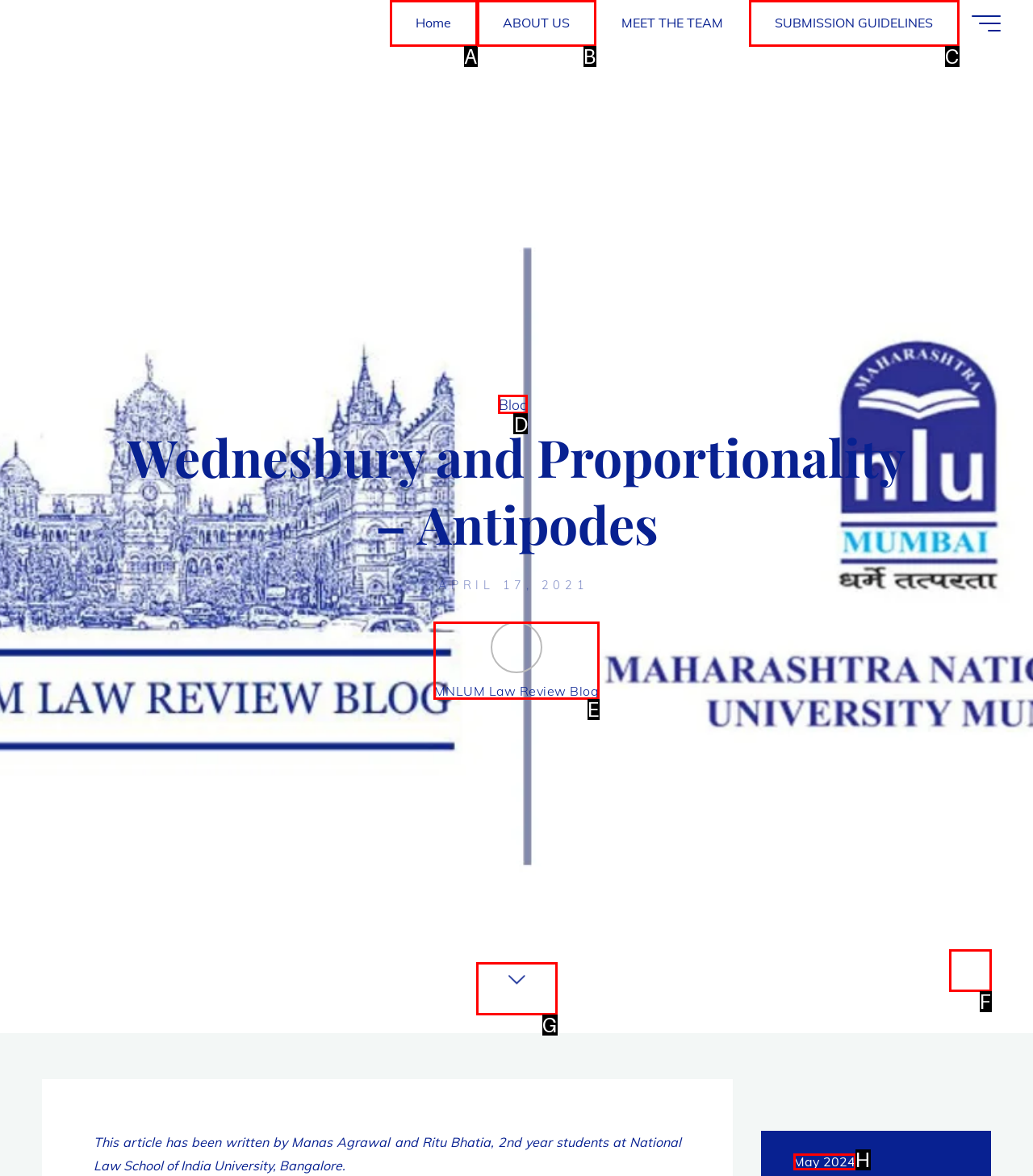Point out the option that best suits the description: Blog
Indicate your answer with the letter of the selected choice.

D